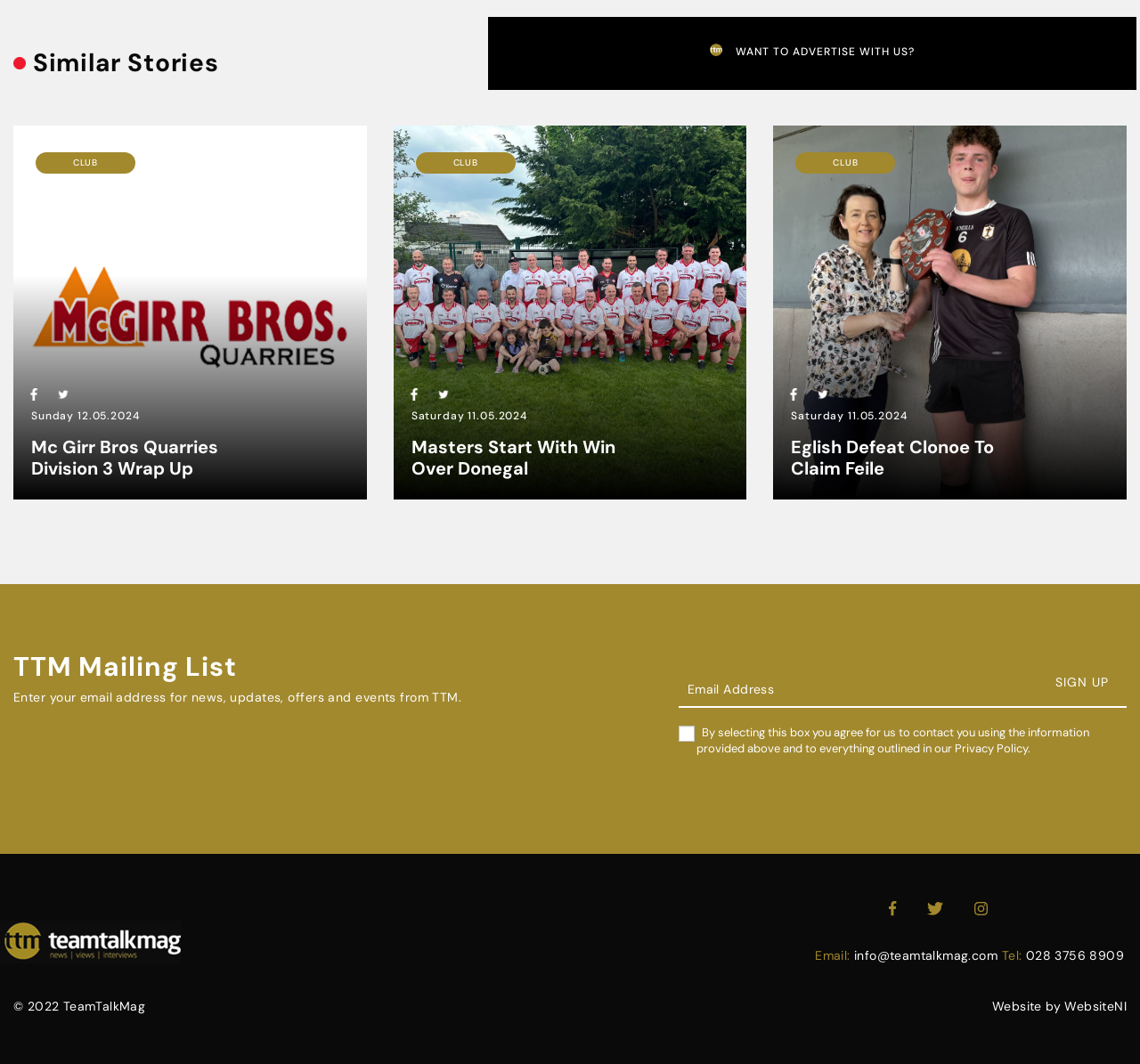Locate the bounding box coordinates of the element's region that should be clicked to carry out the following instruction: "Contact TeamTalkMag via email". The coordinates need to be four float numbers between 0 and 1, i.e., [left, top, right, bottom].

[0.715, 0.892, 0.875, 0.906]